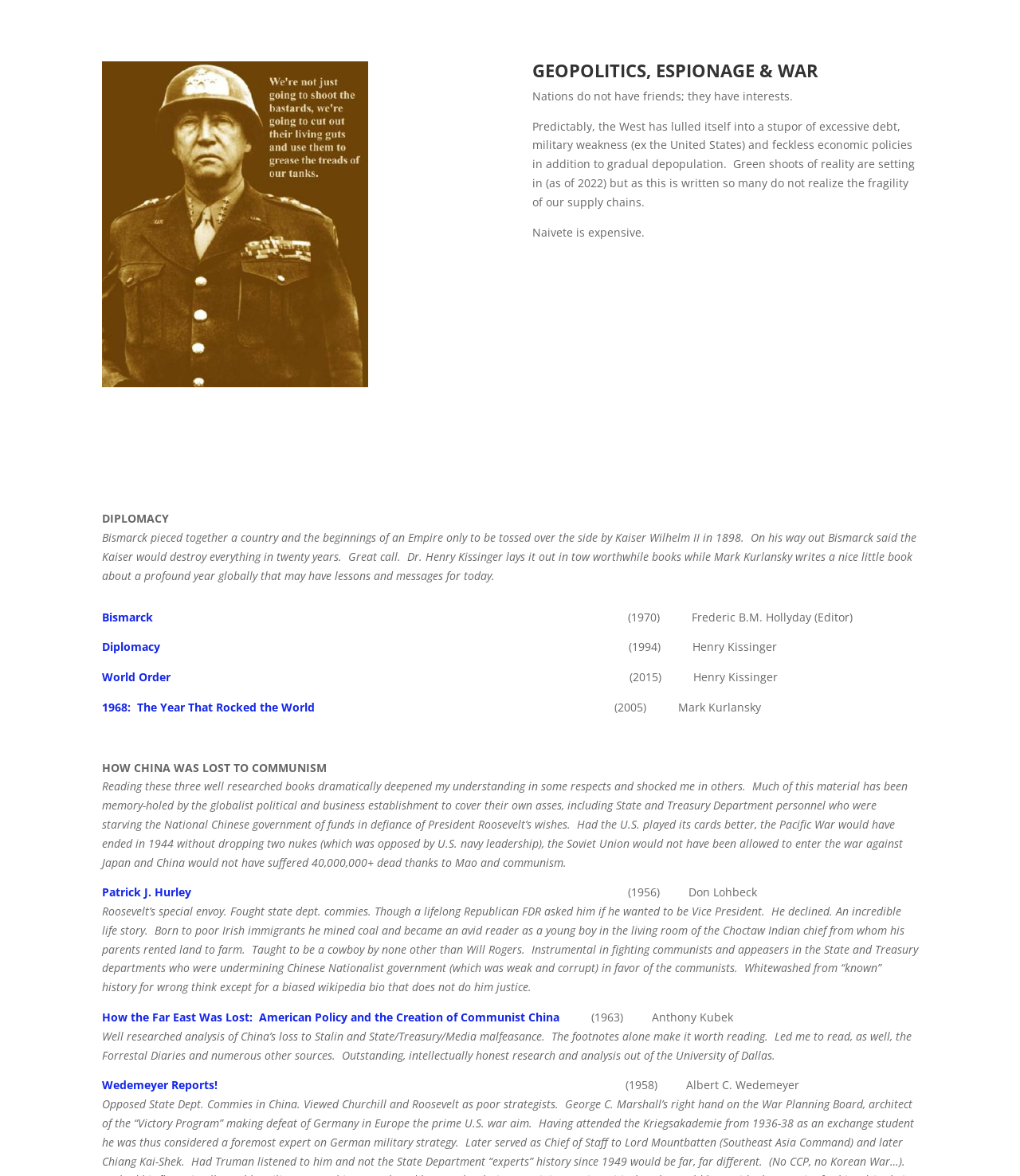Write an elaborate caption that captures the essence of the webpage.

The webpage is about geopolitics, espionage, and war, with a focus on historical events and figures. At the top, there is a heading "GEOPOLITICS, ESPIONAGE & WAR" in a prominent font. Below it, there is a quote "Nations do not have friends; they have interests." followed by a passage discussing the West's weaknesses and the fragility of supply chains.

To the left of the quote, there is an image, and below it, there is a section titled "DIPLOMACY" with links to related books and authors, including Bismarck, Henry Kissinger, and Mark Kurlansky. The section also includes a brief description of each book.

On the right side of the page, there is a long passage discussing how China was lost to communism, with references to historical events and figures such as President Roosevelt, Patrick J. Hurley, and Anthony Kubek. The passage also mentions books and authors, including "How the Far East Was Lost" and "Wedemeyer Reports!".

Throughout the page, there are links to various books and authors, indicating that the webpage is a collection of resources and references related to geopolitics, espionage, and war. The tone of the page is informative and analytical, with a focus on historical events and their implications.